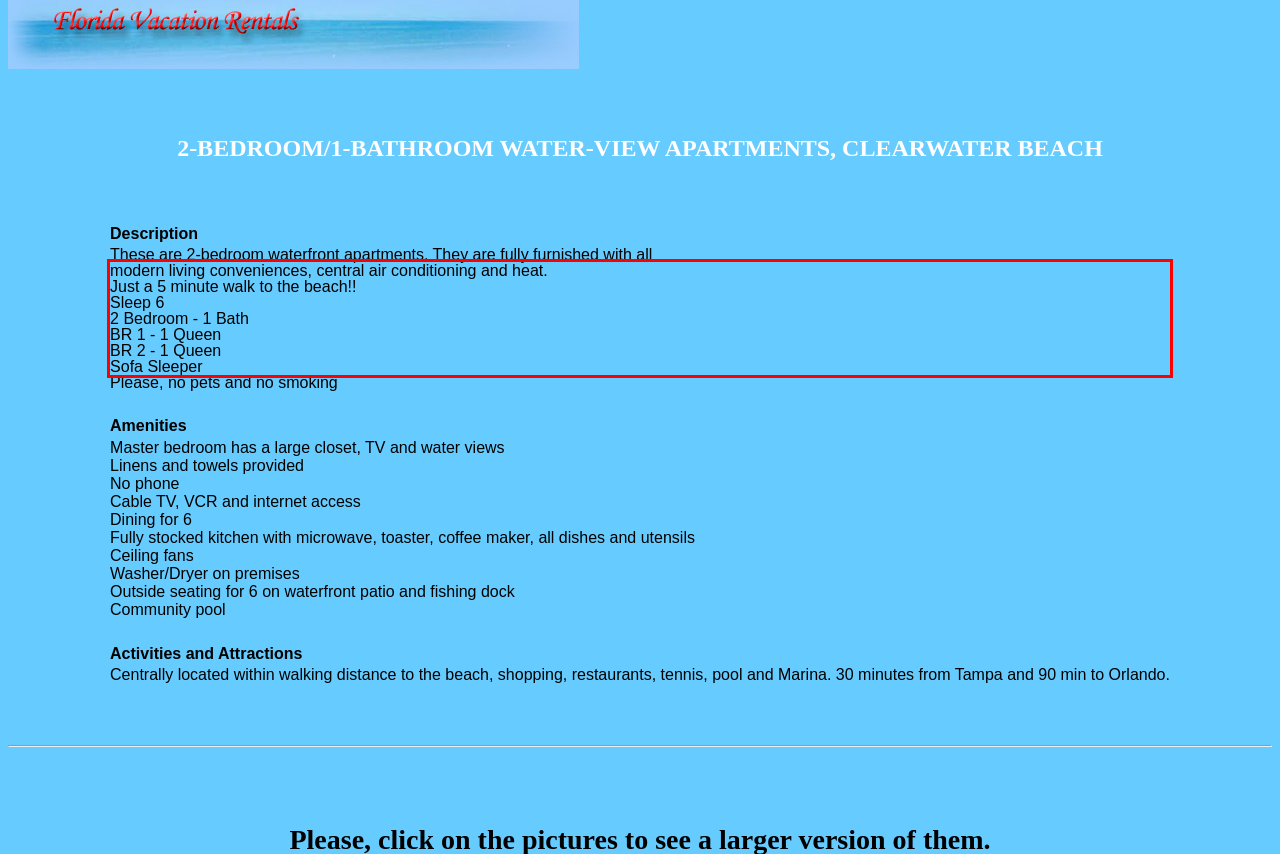Using the provided screenshot, read and generate the text content within the red-bordered area.

modern living conveniences, central air conditioning and heat. Just a 5 minute walk to the beach!! Sleep 6 2 Bedroom - 1 Bath BR 1 - 1 Queen BR 2 - 1 Queen Sofa Sleeper